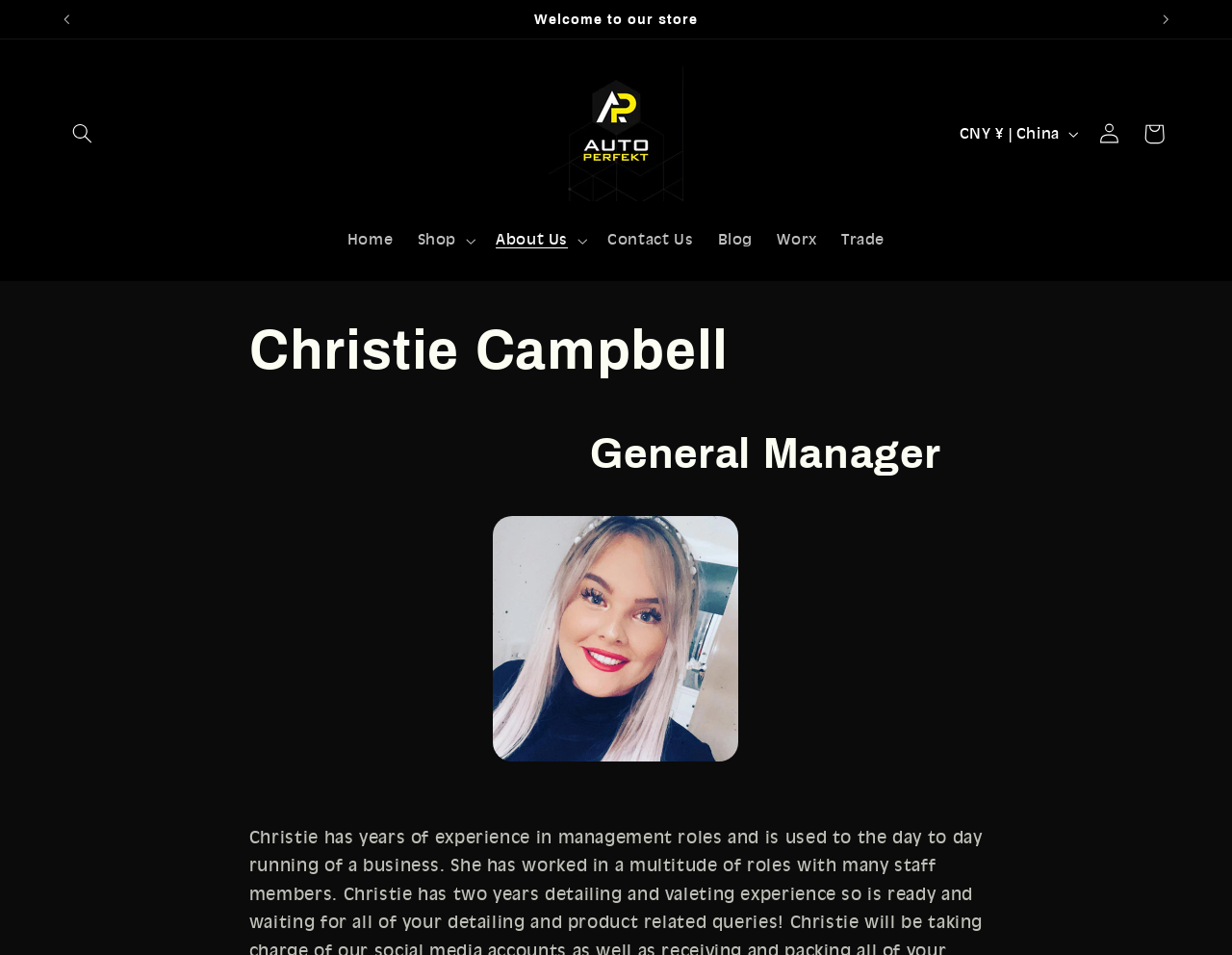Determine the bounding box for the UI element as described: "Cart". The coordinates should be represented as four float numbers between 0 and 1, formatted as [left, top, right, bottom].

[0.918, 0.117, 0.954, 0.163]